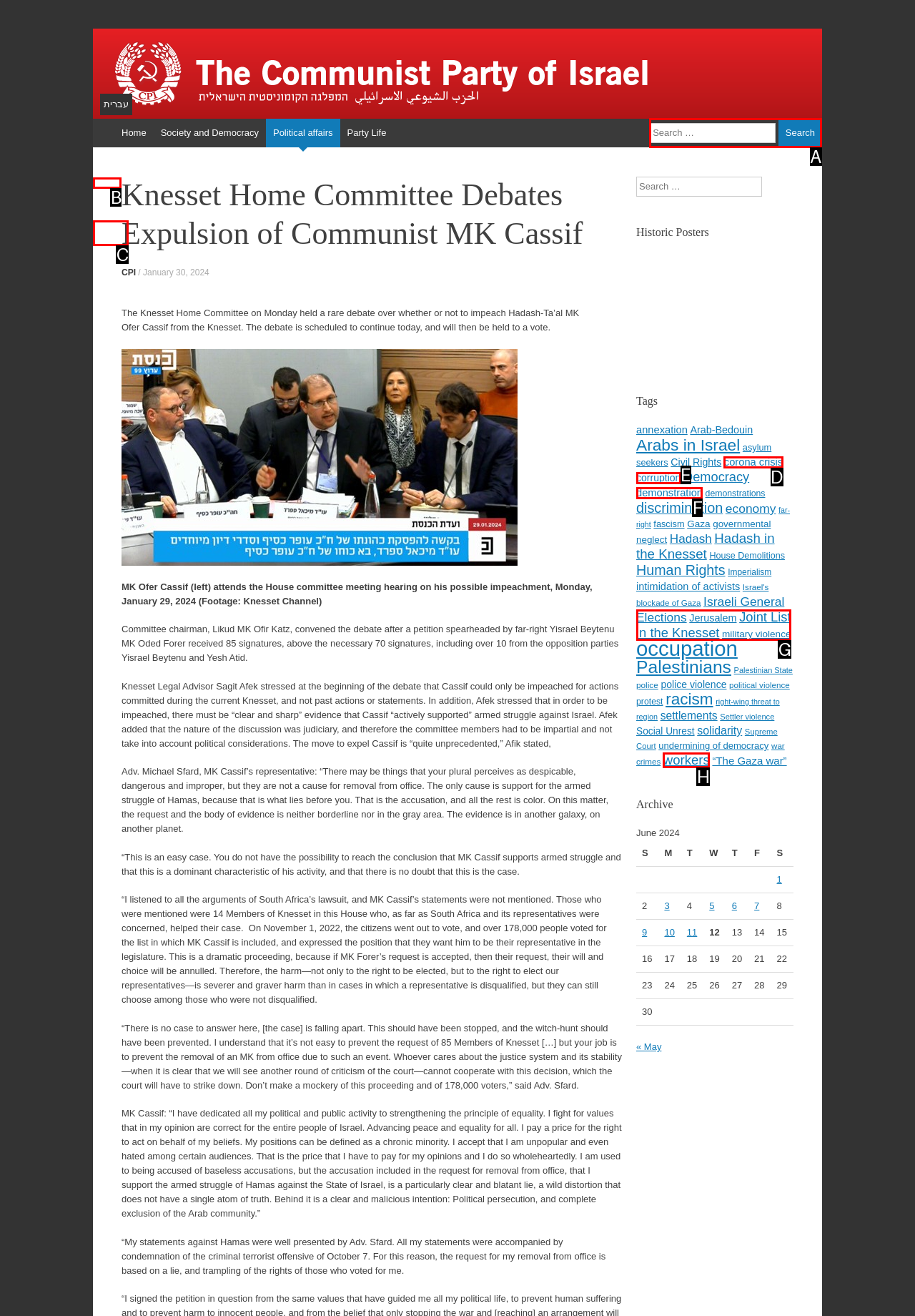Determine which letter corresponds to the UI element to click for this task: Search for something
Respond with the letter from the available options.

A